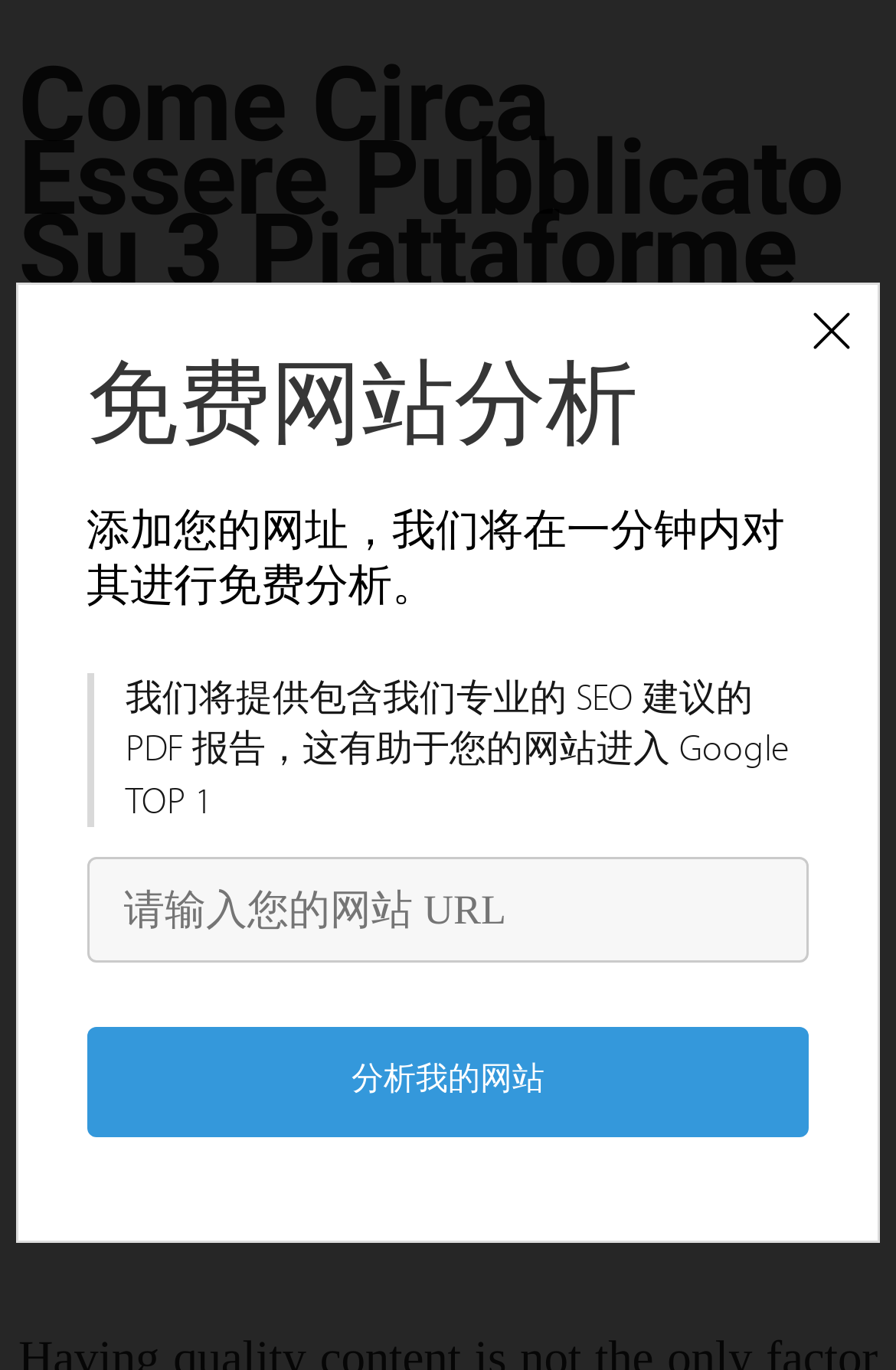What is the title or heading displayed on the webpage?

Come Сirca Essere Pubblicato Su 3 Piattaforme Di Contenuti Superiore? L'orientamento Da Esperto Di Semalt